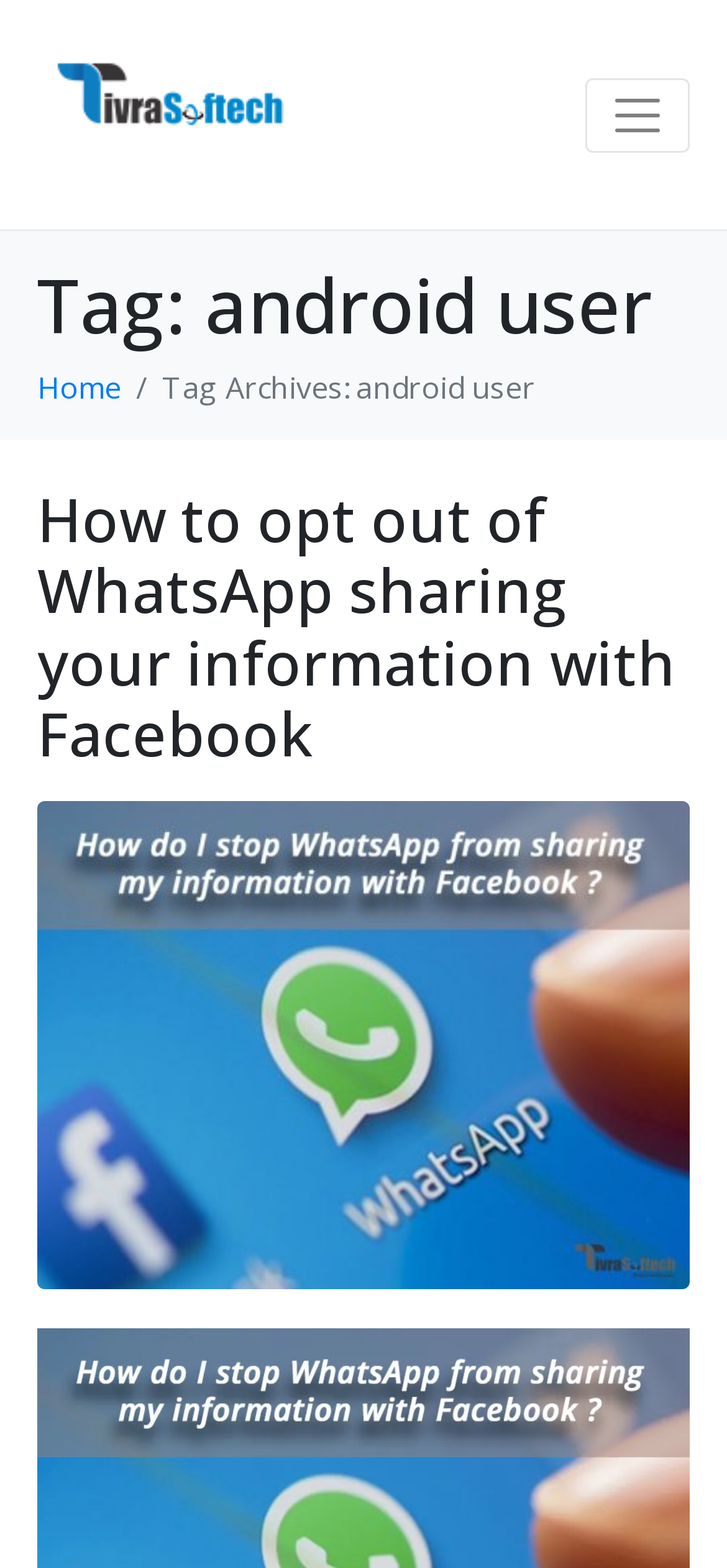Is there a navigation menu on this webpage?
Please provide a full and detailed response to the question.

The presence of a button labeled 'Toggle navigation' and a link labeled 'Home' suggests that there is a navigation menu on this webpage.